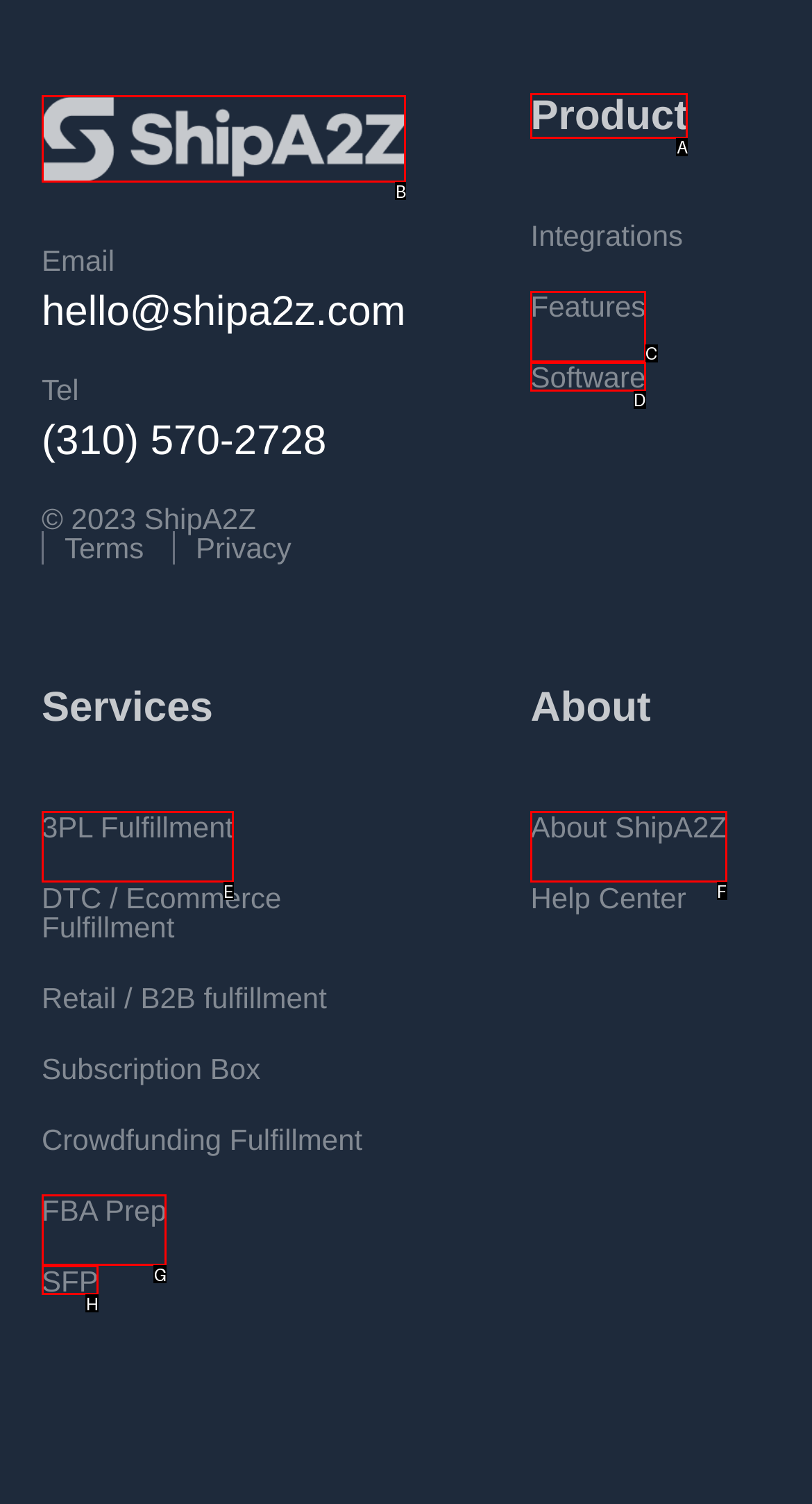Determine the letter of the UI element I should click on to complete the task: Learn about our product from the provided choices in the screenshot.

A